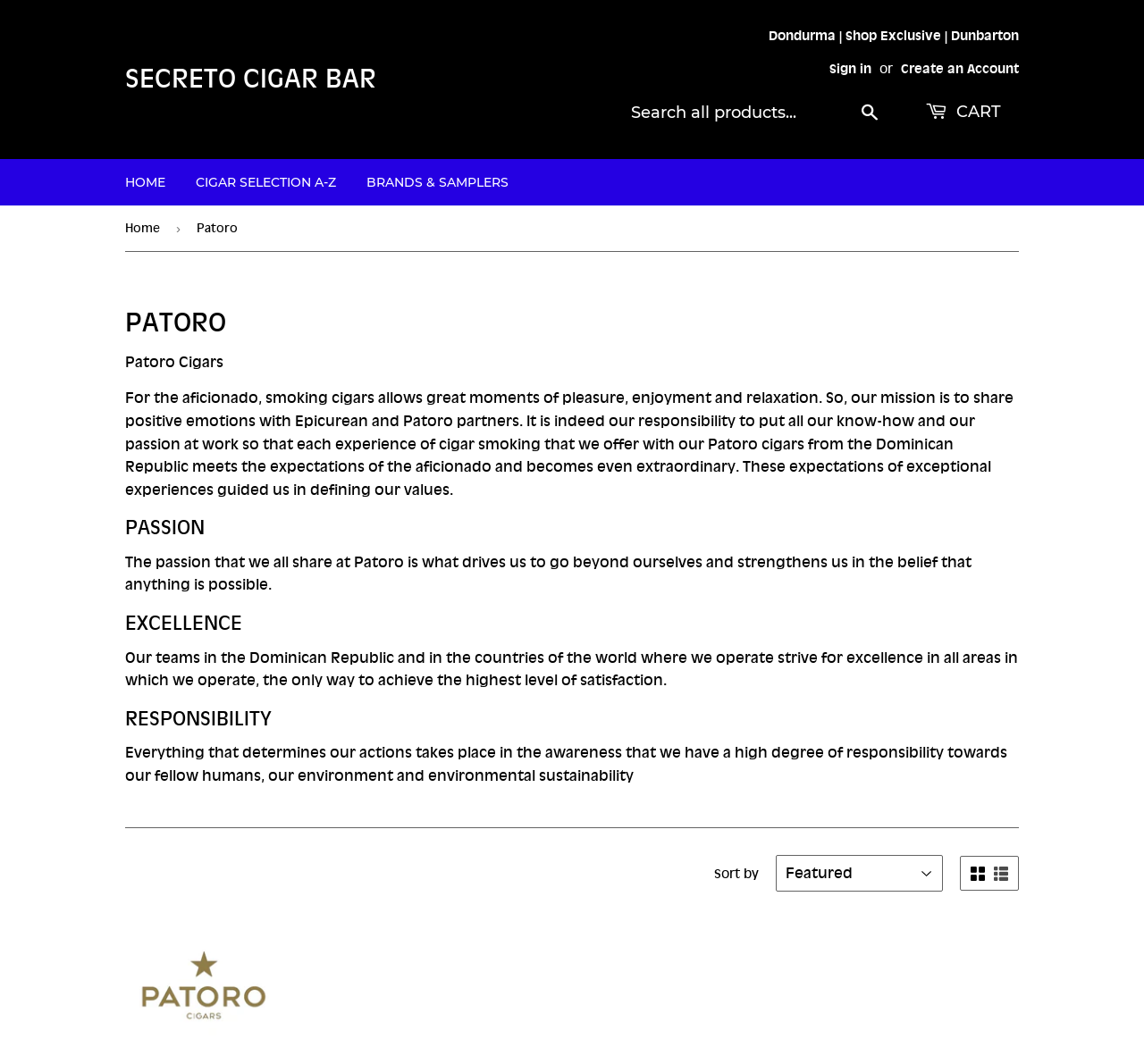Respond to the following query with just one word or a short phrase: 
What is the purpose of the combobox?

To sort products